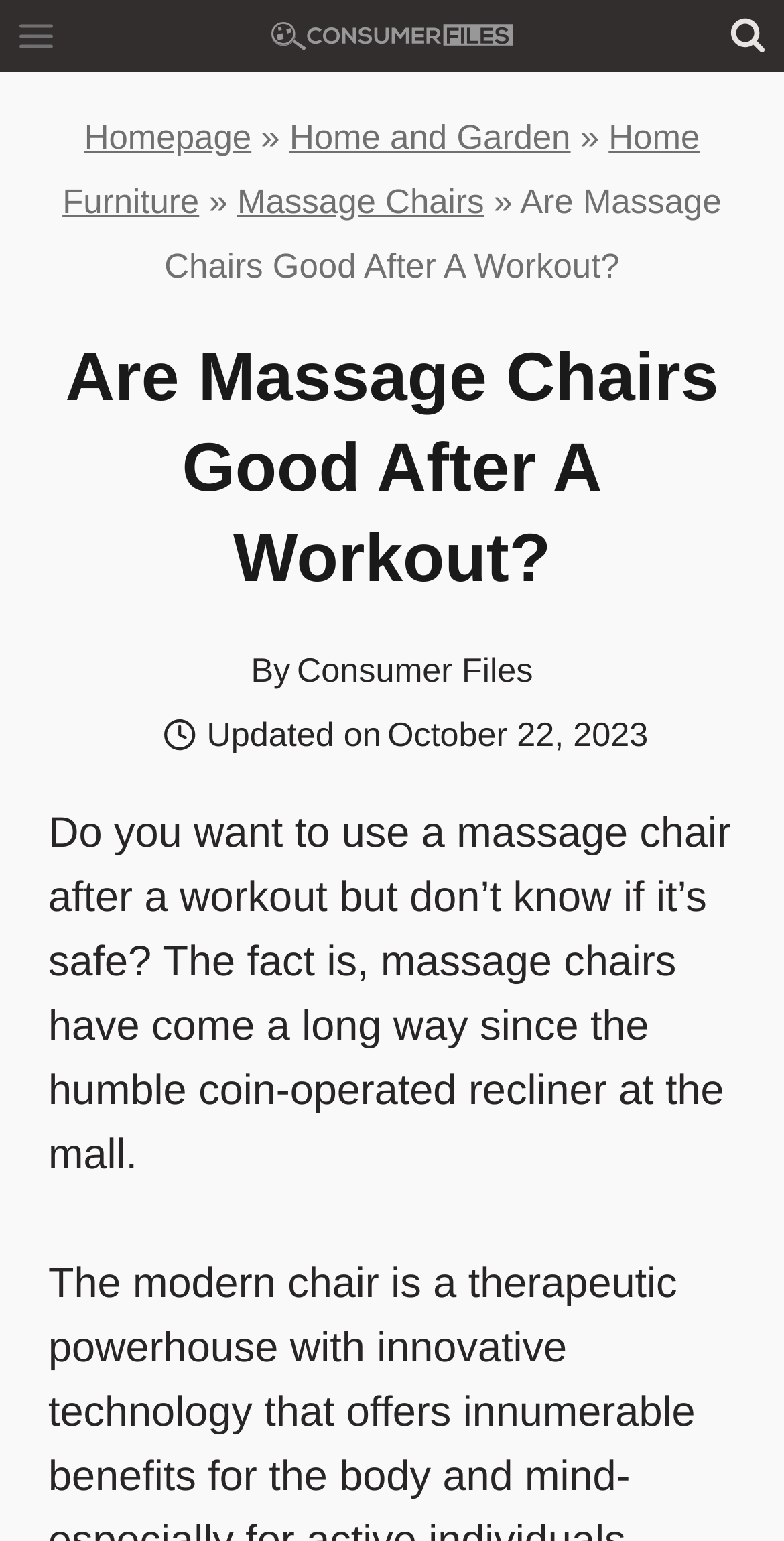Please indicate the bounding box coordinates for the clickable area to complete the following task: "Go to Homepage". The coordinates should be specified as four float numbers between 0 and 1, i.e., [left, top, right, bottom].

[0.107, 0.077, 0.321, 0.102]